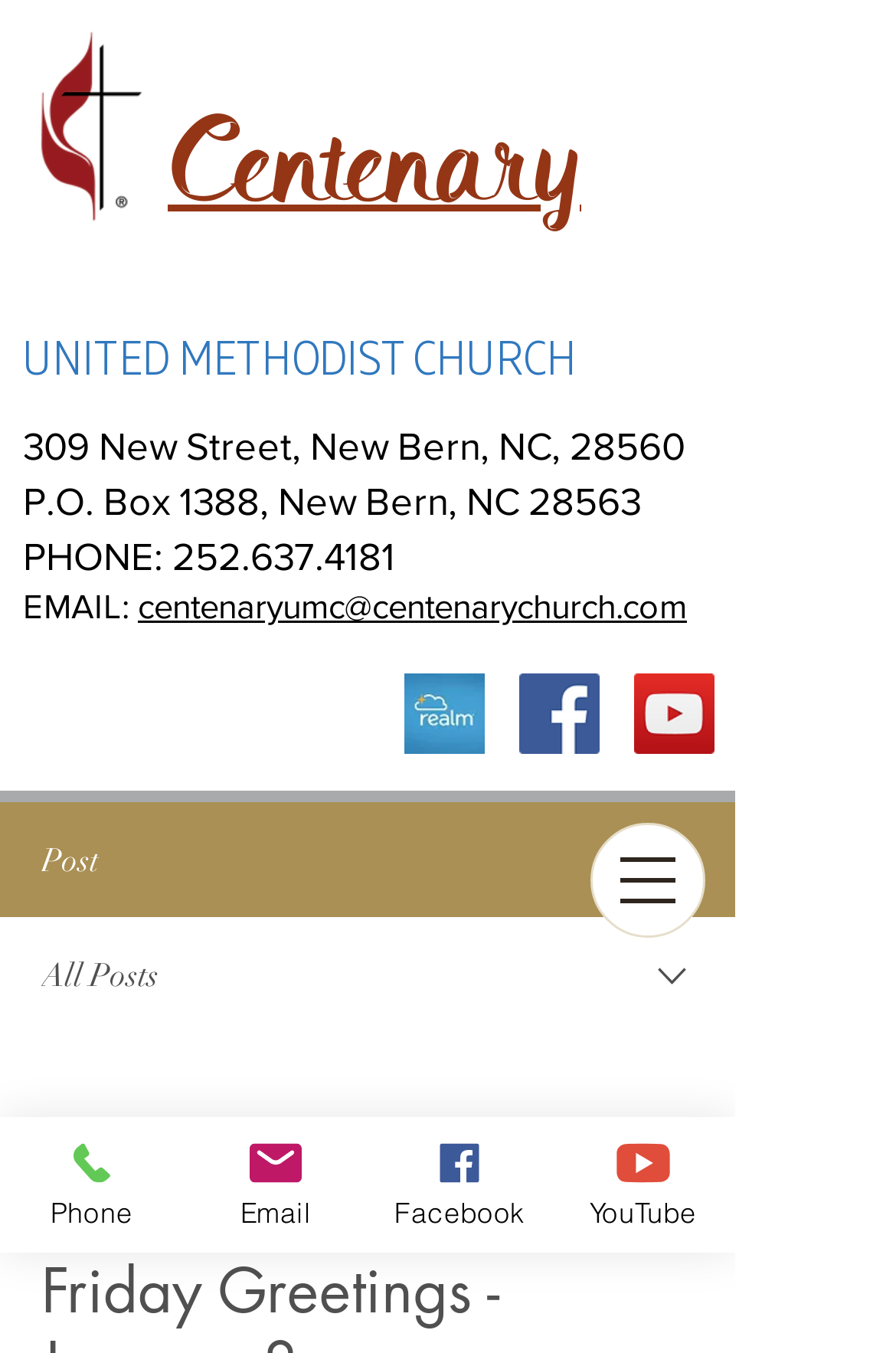Bounding box coordinates are specified in the format (top-left x, top-left y, bottom-right x, bottom-right y). All values are floating point numbers bounded between 0 and 1. Please provide the bounding box coordinate of the region this sentence describes: aria-label="Facebook"

[0.579, 0.498, 0.669, 0.558]